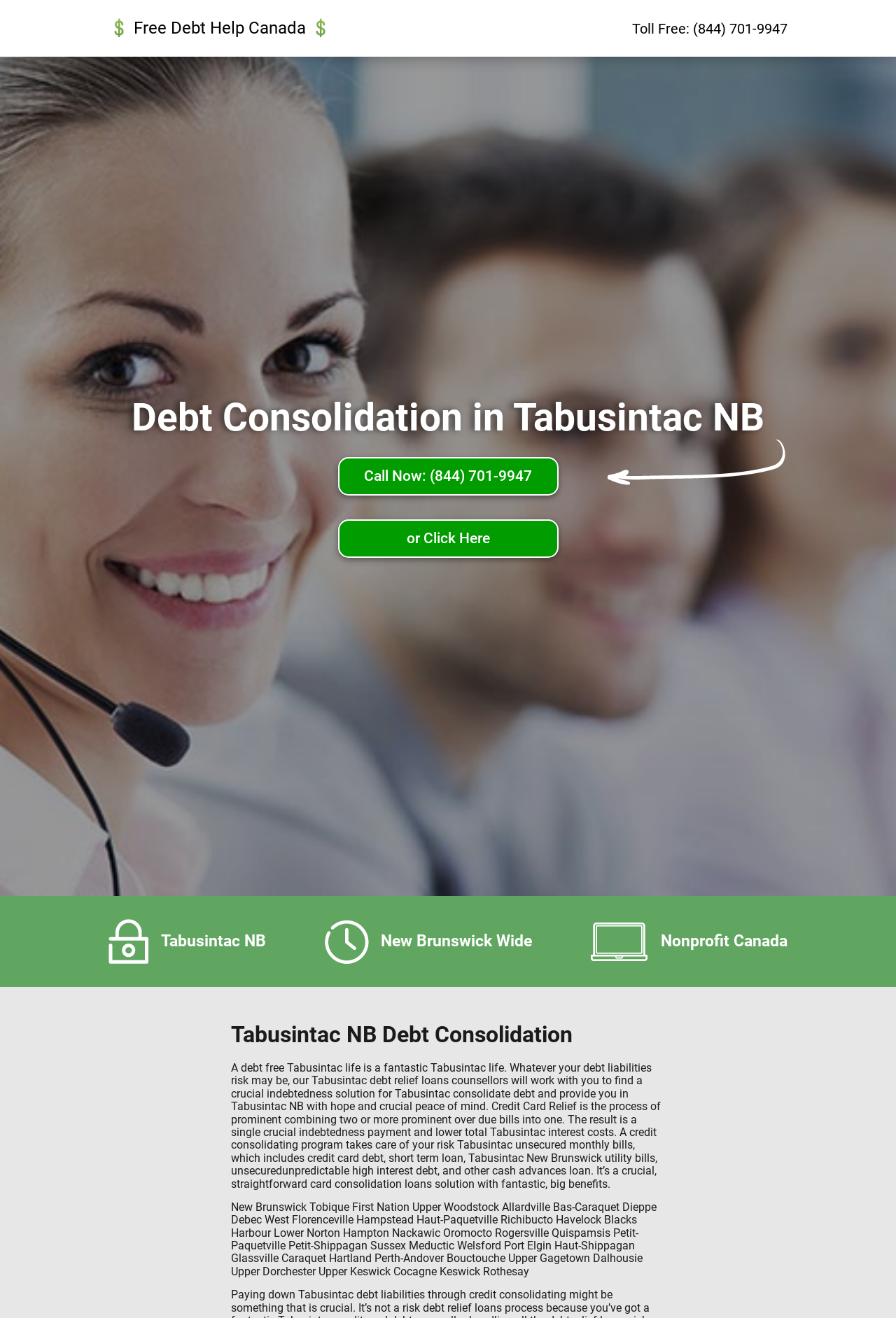What is the phone number to call for debt consolidation?
Based on the image, respond with a single word or phrase.

(844) 701-9947